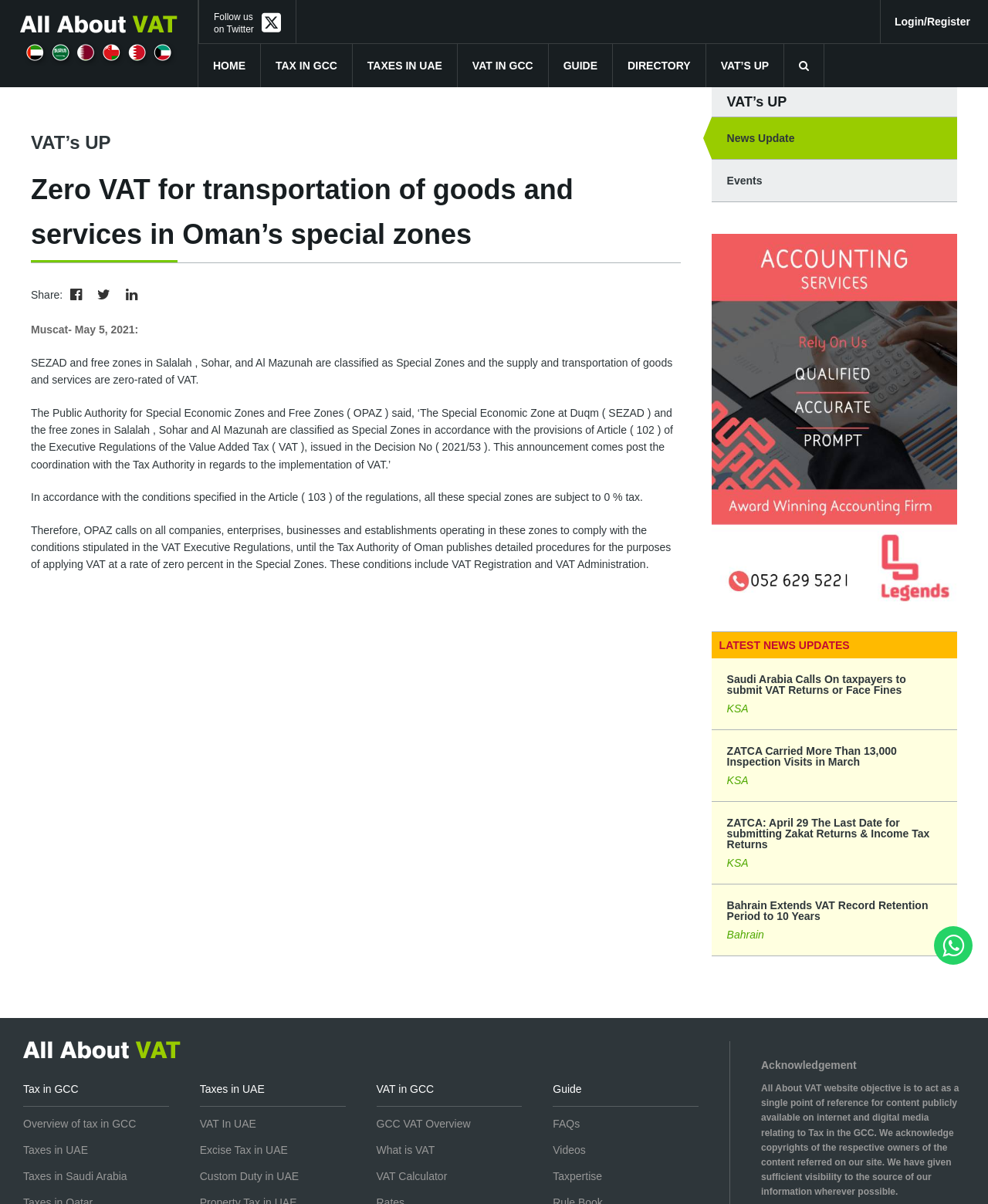Please determine the bounding box coordinates of the element to click in order to execute the following instruction: "Click on 'VAT In UAE'". The coordinates should be four float numbers between 0 and 1, specified as [left, top, right, bottom].

[0.016, 0.013, 0.184, 0.054]